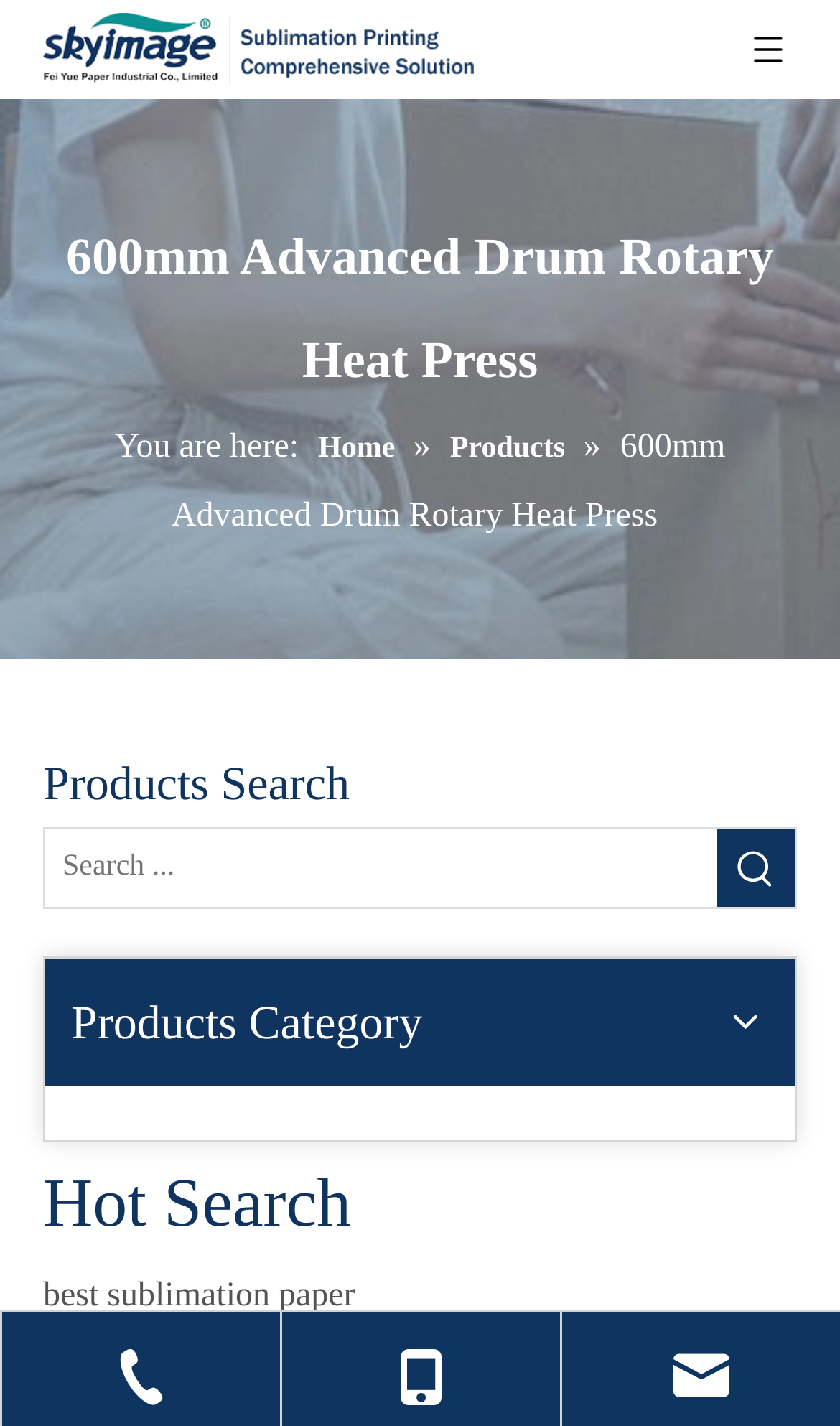Are there any related products?
Your answer should be a single word or phrase derived from the screenshot.

Yes